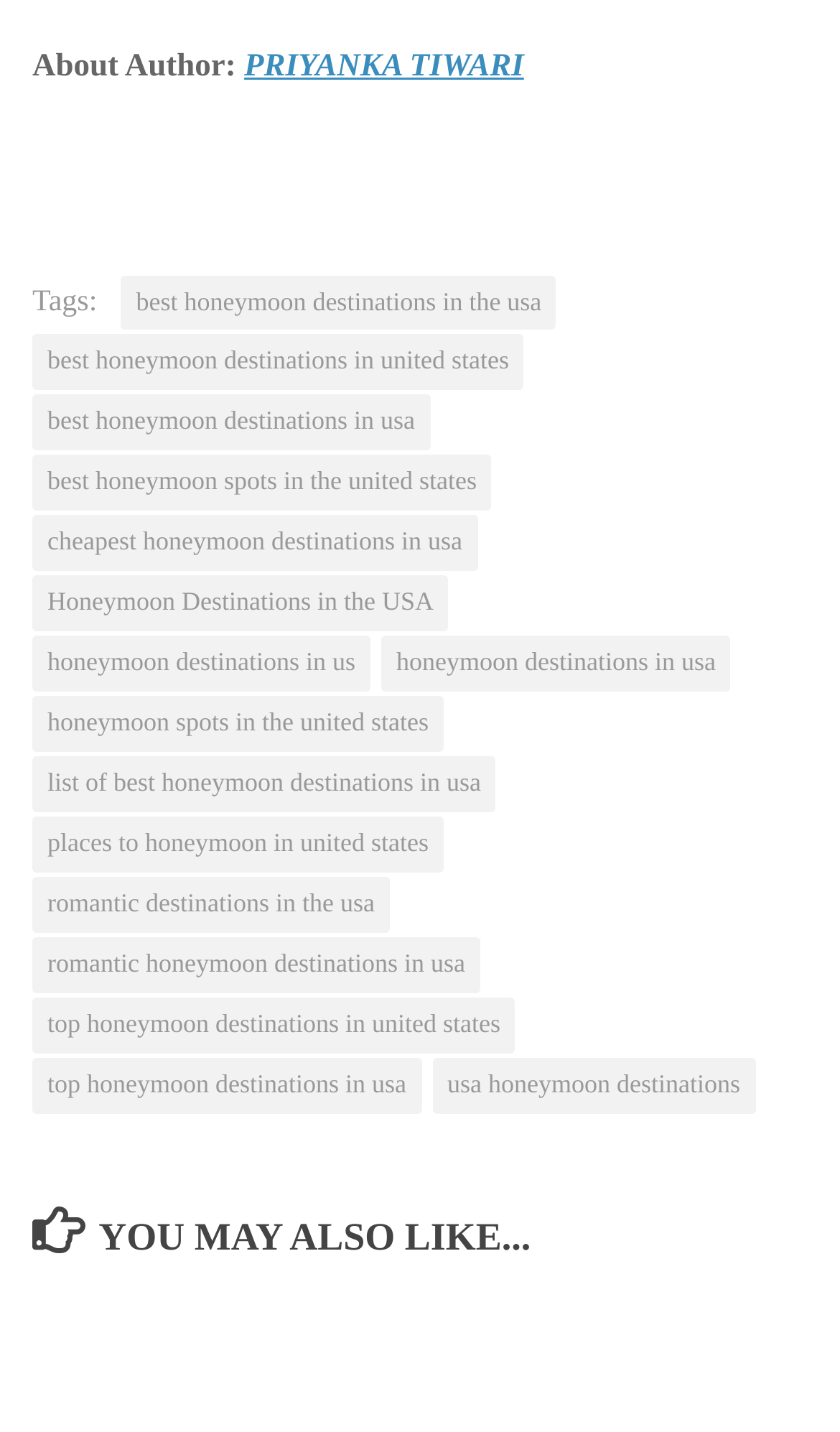Please find and report the bounding box coordinates of the element to click in order to perform the following action: "Explore romantic honeymoon destinations in USA". The coordinates should be expressed as four float numbers between 0 and 1, in the format [left, top, right, bottom].

[0.038, 0.655, 0.572, 0.694]